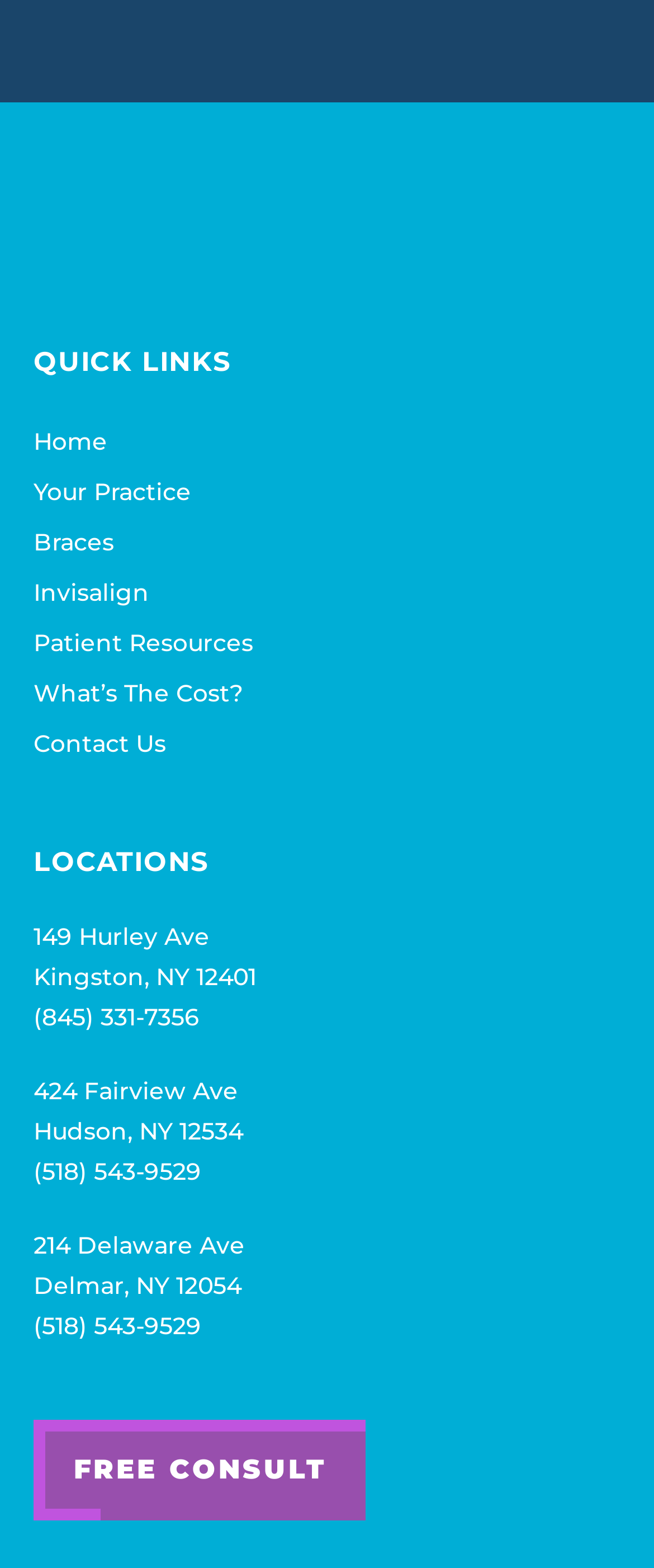Determine the bounding box coordinates of the UI element described below. Use the format (top-left x, top-left y, bottom-right x, bottom-right y) with floating point numbers between 0 and 1: (518) 543-9529

[0.051, 0.833, 0.949, 0.859]